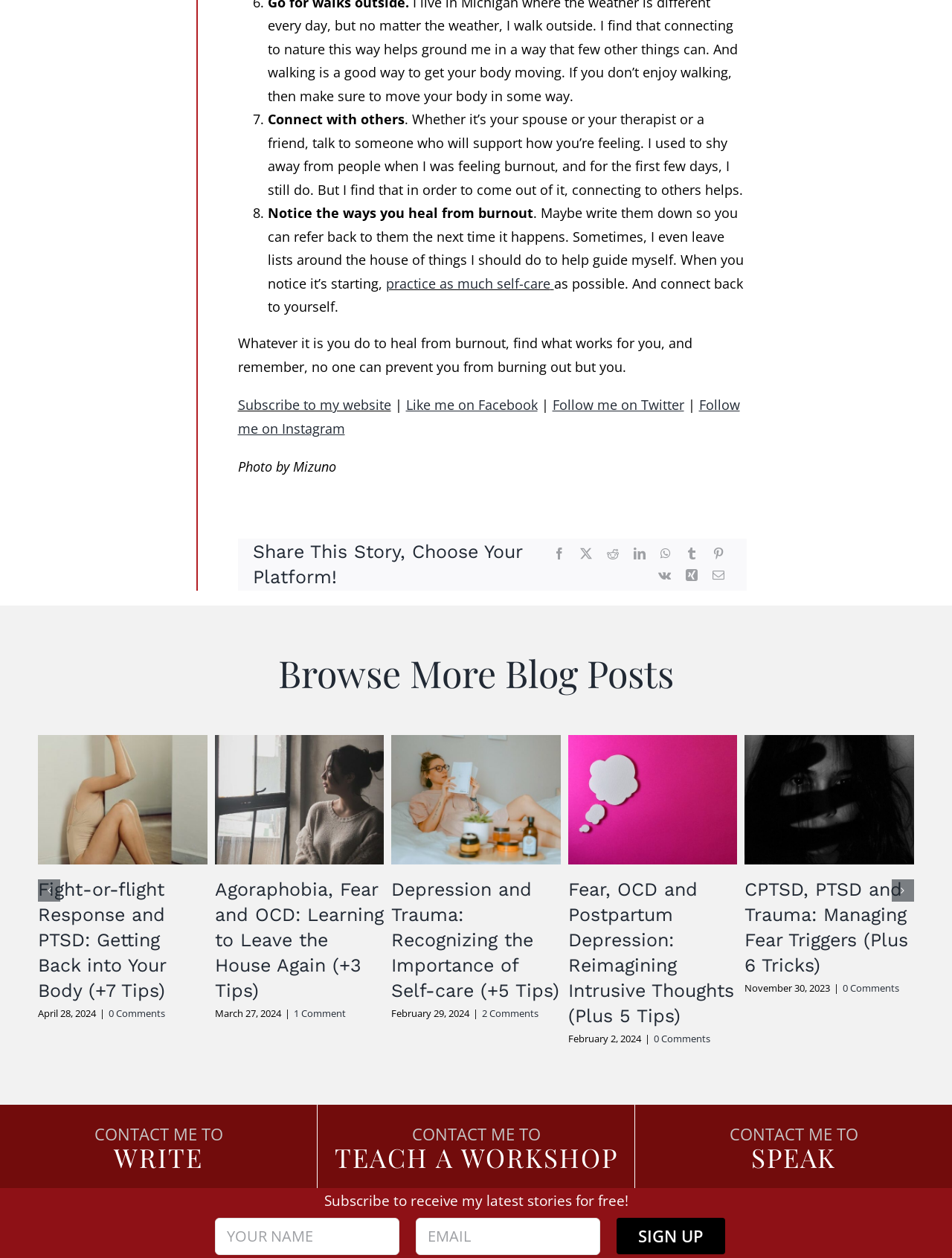Using the provided description aria-label="WhatsApp", find the bounding box coordinates for the UI element. Provide the coordinates in (top-left x, top-left y, bottom-right x, bottom-right y) format, ensuring all values are between 0 and 1.

[0.686, 0.432, 0.712, 0.449]